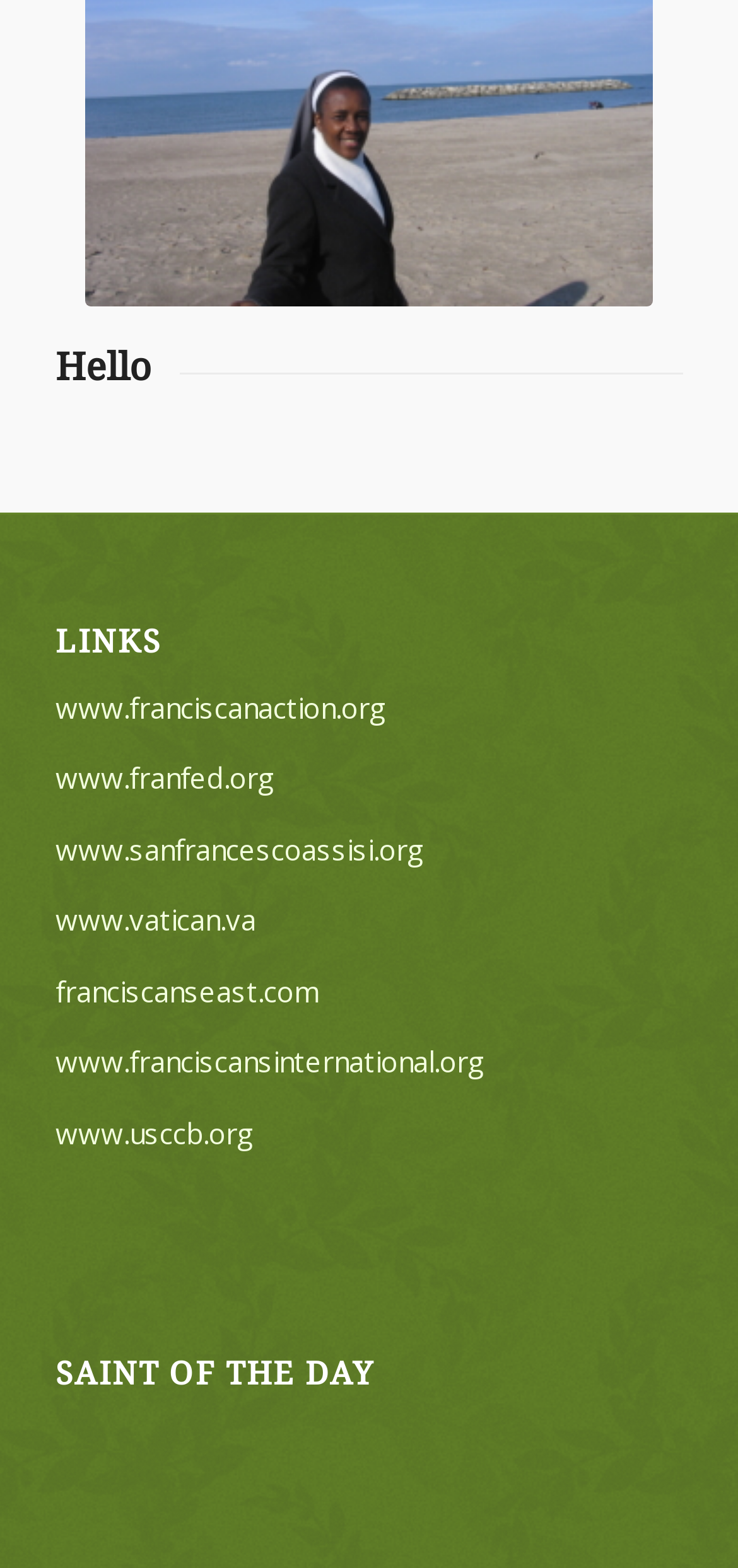Locate the bounding box coordinates of the element that should be clicked to fulfill the instruction: "go to the Vatican website".

[0.075, 0.575, 0.347, 0.599]